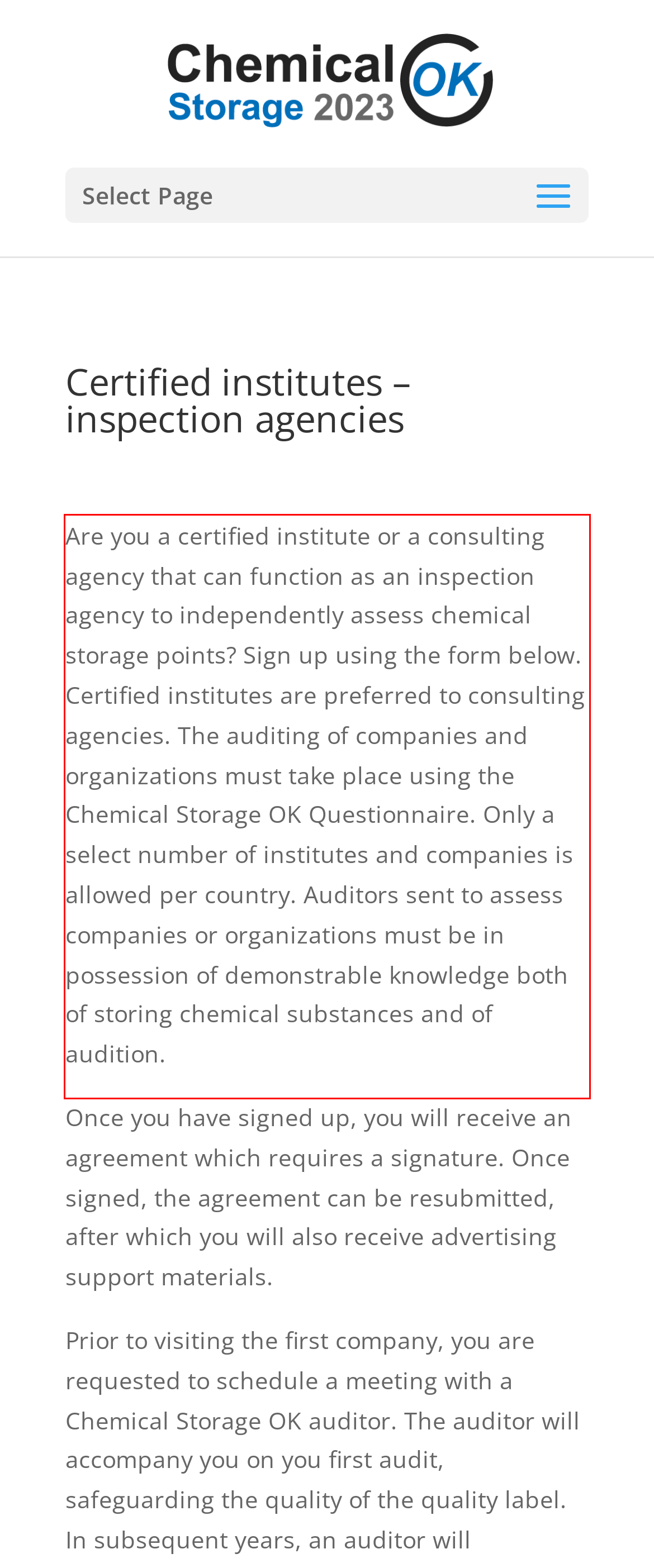Examine the screenshot of the webpage, locate the red bounding box, and generate the text contained within it.

Are you a certified institute or a consulting agency that can function as an inspection agency to independently assess chemical storage points? Sign up using the form below. Certified institutes are preferred to consulting agencies. The auditing of companies and organizations must take place using the Chemical Storage OK Questionnaire. Only a select number of institutes and companies is allowed per country. Auditors sent to assess companies or organizations must be in possession of demonstrable knowledge both of storing chemical substances and of audition.